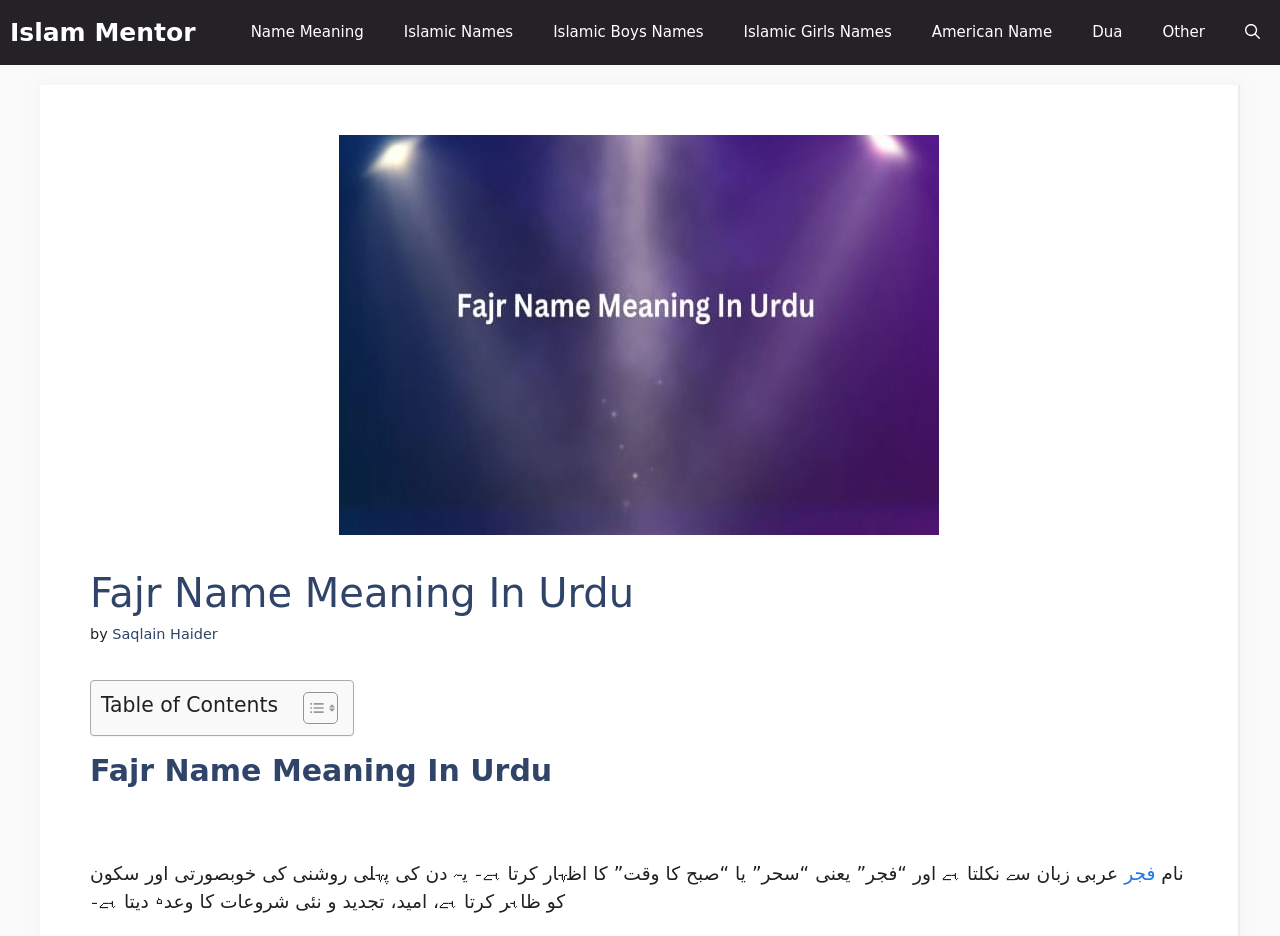Determine the bounding box coordinates of the region I should click to achieve the following instruction: "search for something". Ensure the bounding box coordinates are four float numbers between 0 and 1, i.e., [left, top, right, bottom].

None